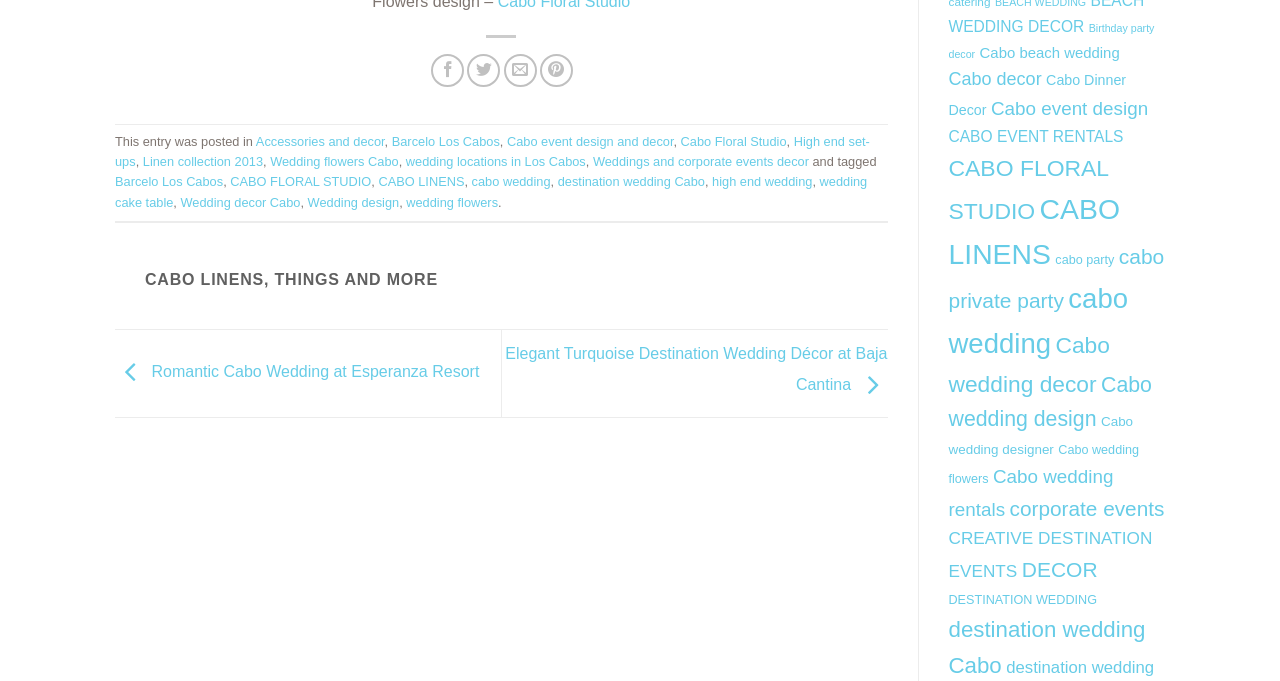Provide a brief response to the question below using a single word or phrase: 
What is the location mentioned in the webpage?

Los Cabos